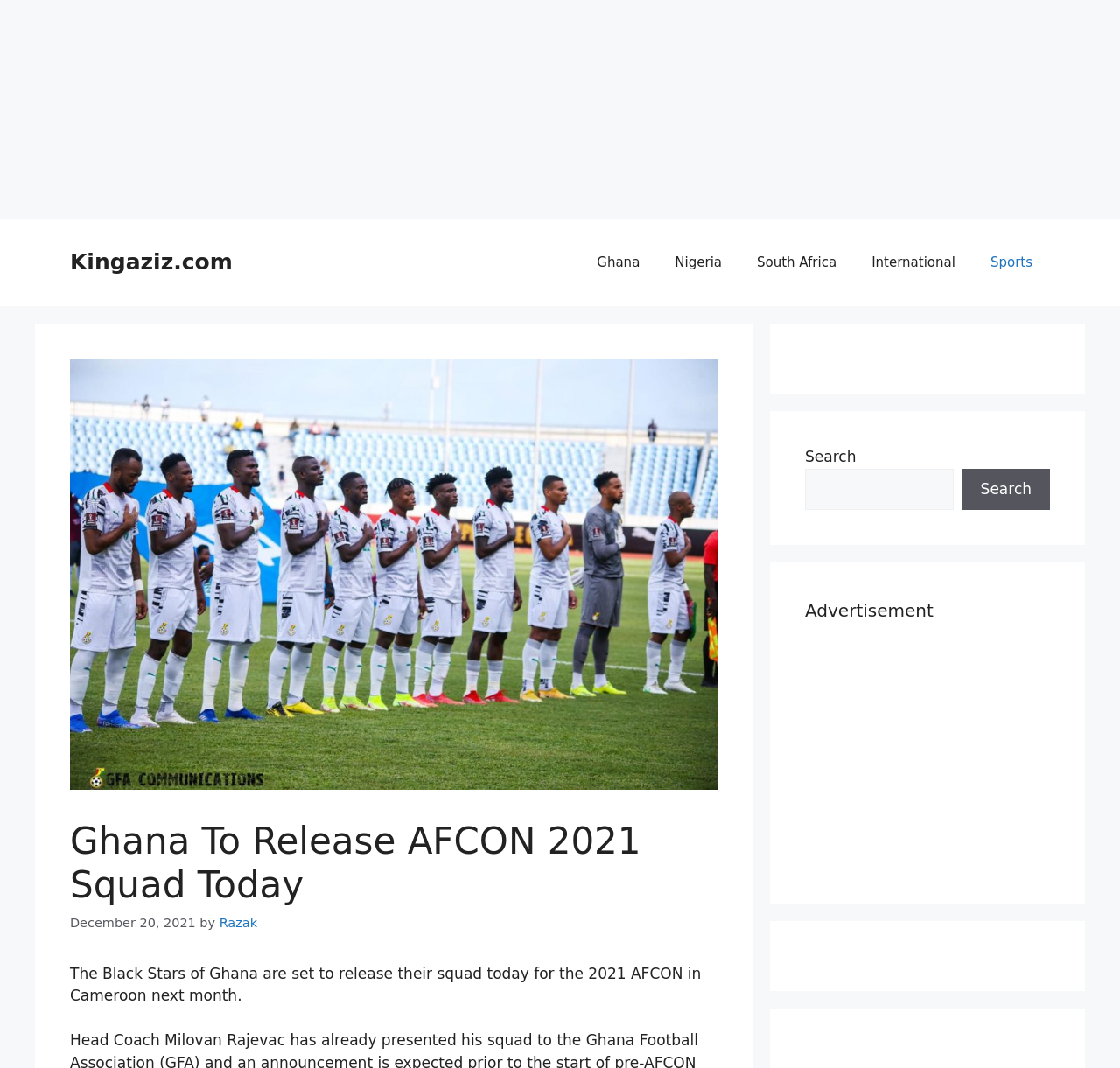Please find and report the primary heading text from the webpage.

Ghana To Release AFCON 2021 Squad Today